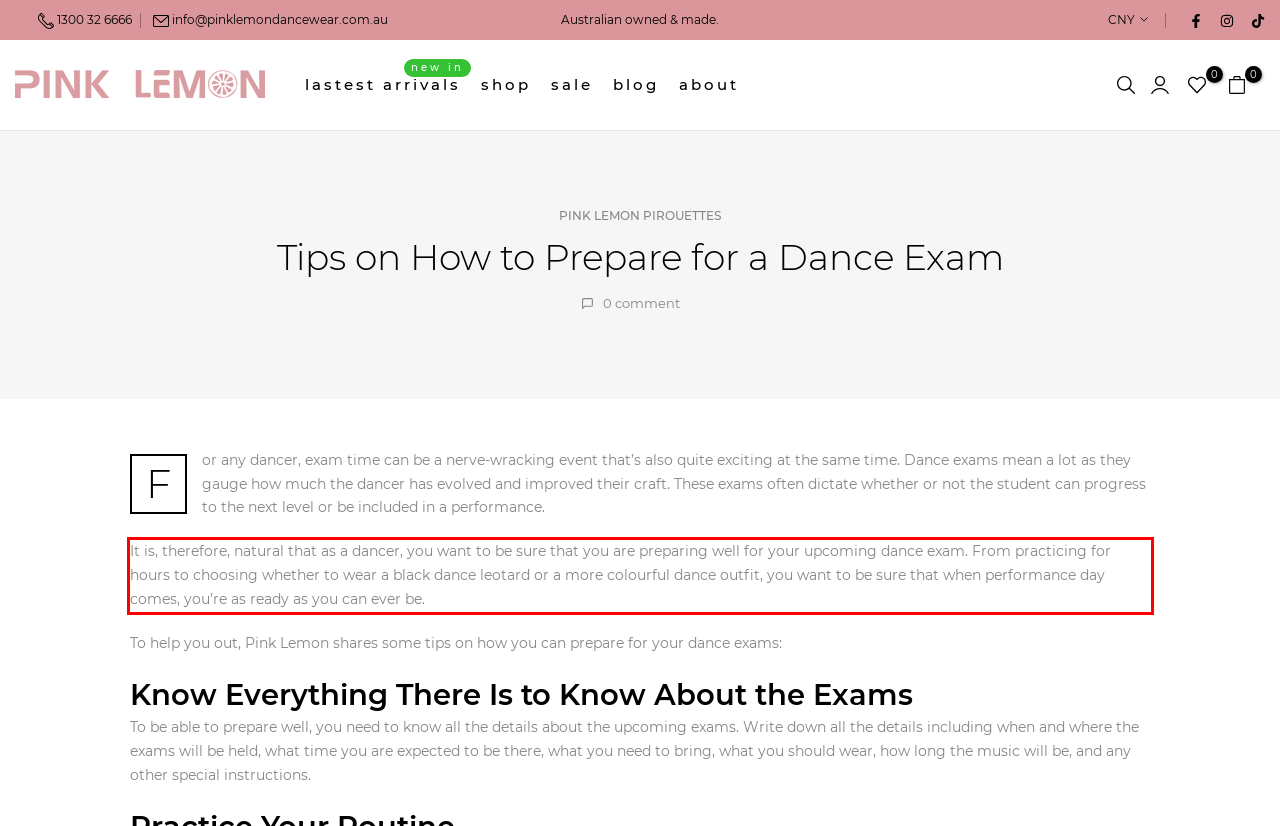Identify and extract the text within the red rectangle in the screenshot of the webpage.

It is, therefore, natural that as a dancer, you want to be sure that you are preparing well for your upcoming dance exam. From practicing for hours to choosing whether to wear a black dance leotard or a more colourful dance outfit, you want to be sure that when performance day comes, you’re as ready as you can ever be.